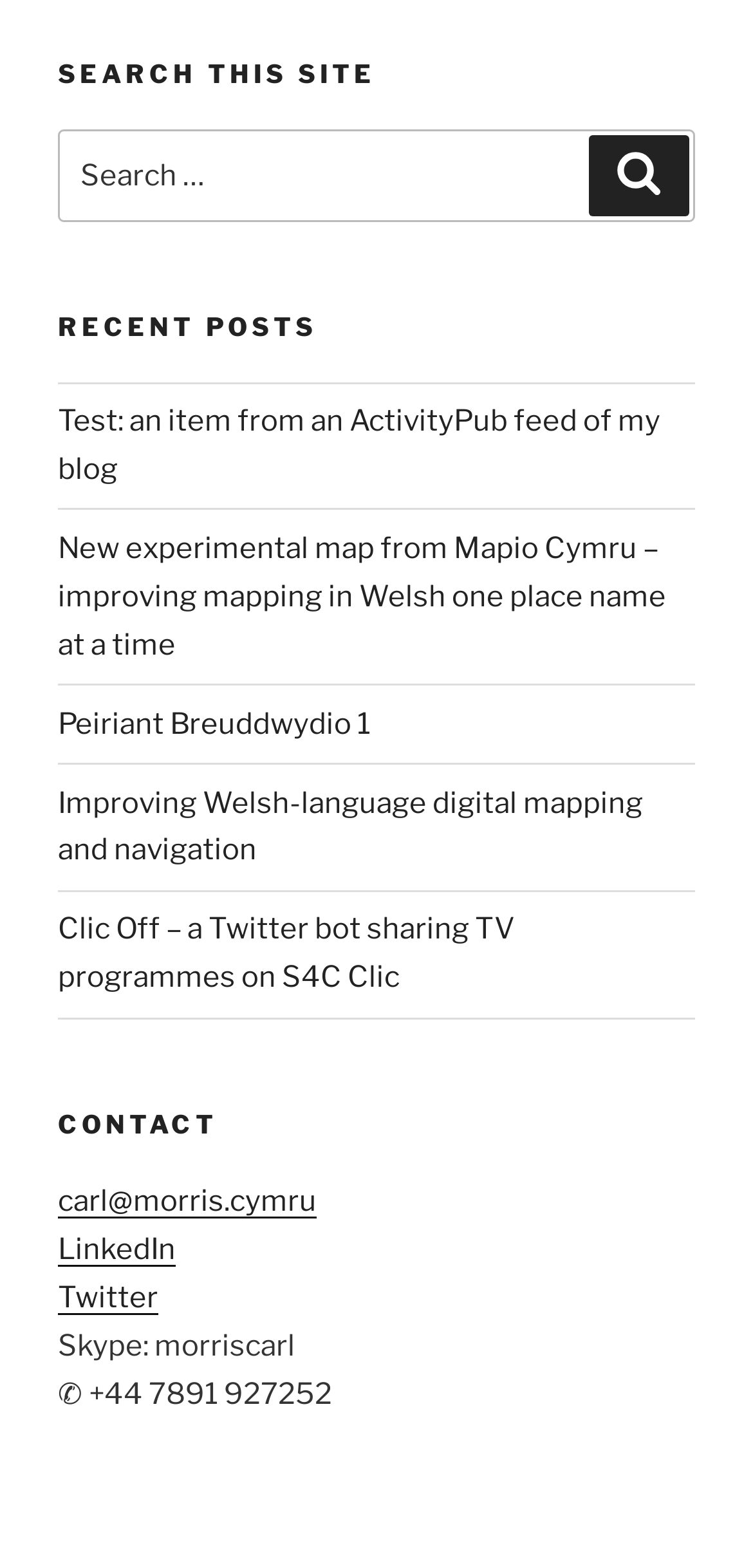Refer to the screenshot and answer the following question in detail:
What social media platforms are linked?

The contact information section of the webpage lists links to two social media platforms, LinkedIn and Twitter, which can be used to connect with the website owner or administrator.